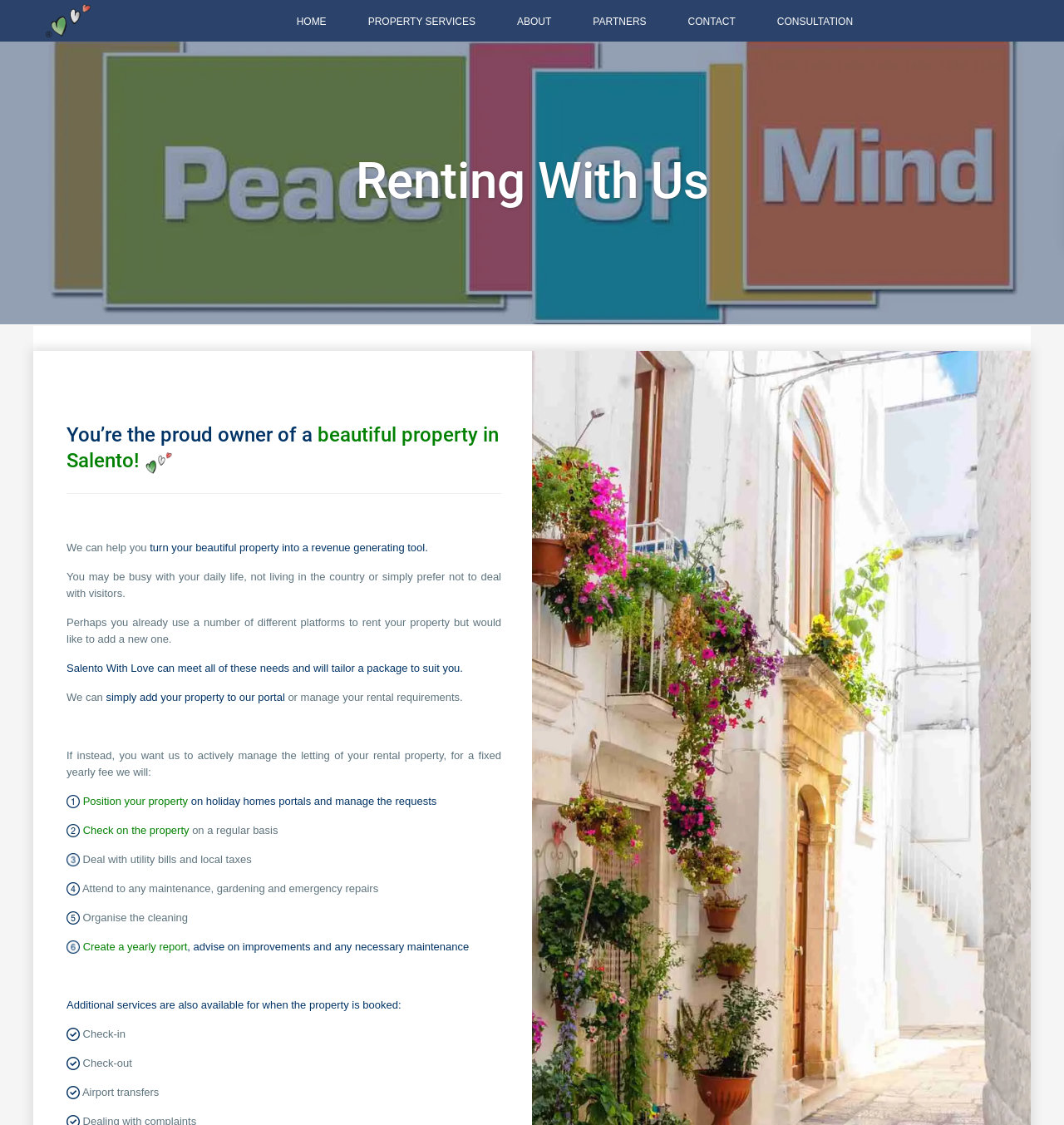Locate the bounding box coordinates of the element that needs to be clicked to carry out the instruction: "Go to HOME page". The coordinates should be given as four float numbers ranging from 0 to 1, i.e., [left, top, right, bottom].

[0.271, 0.004, 0.322, 0.034]